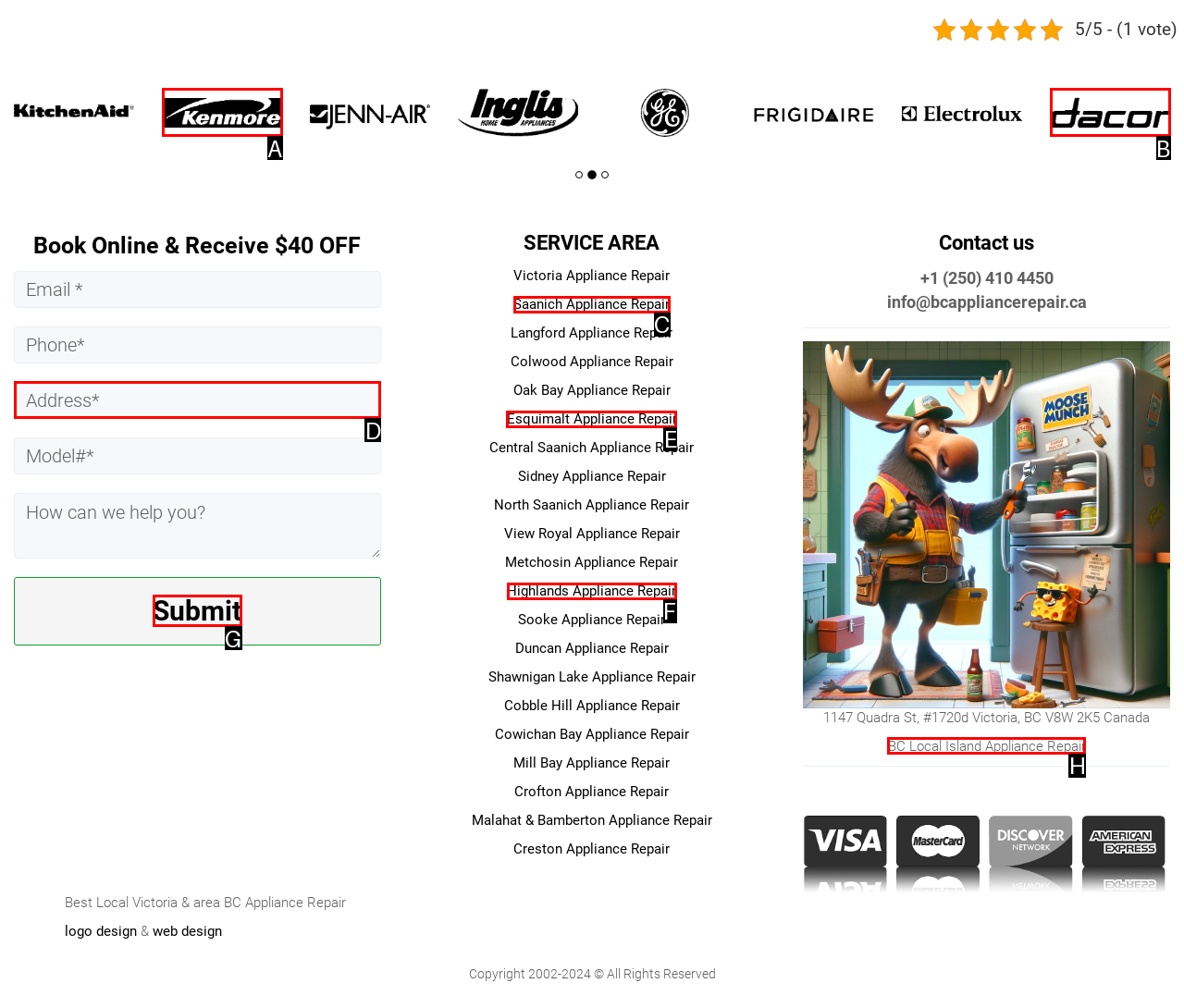Pick the option that should be clicked to perform the following task: Click on Submit
Answer with the letter of the selected option from the available choices.

G